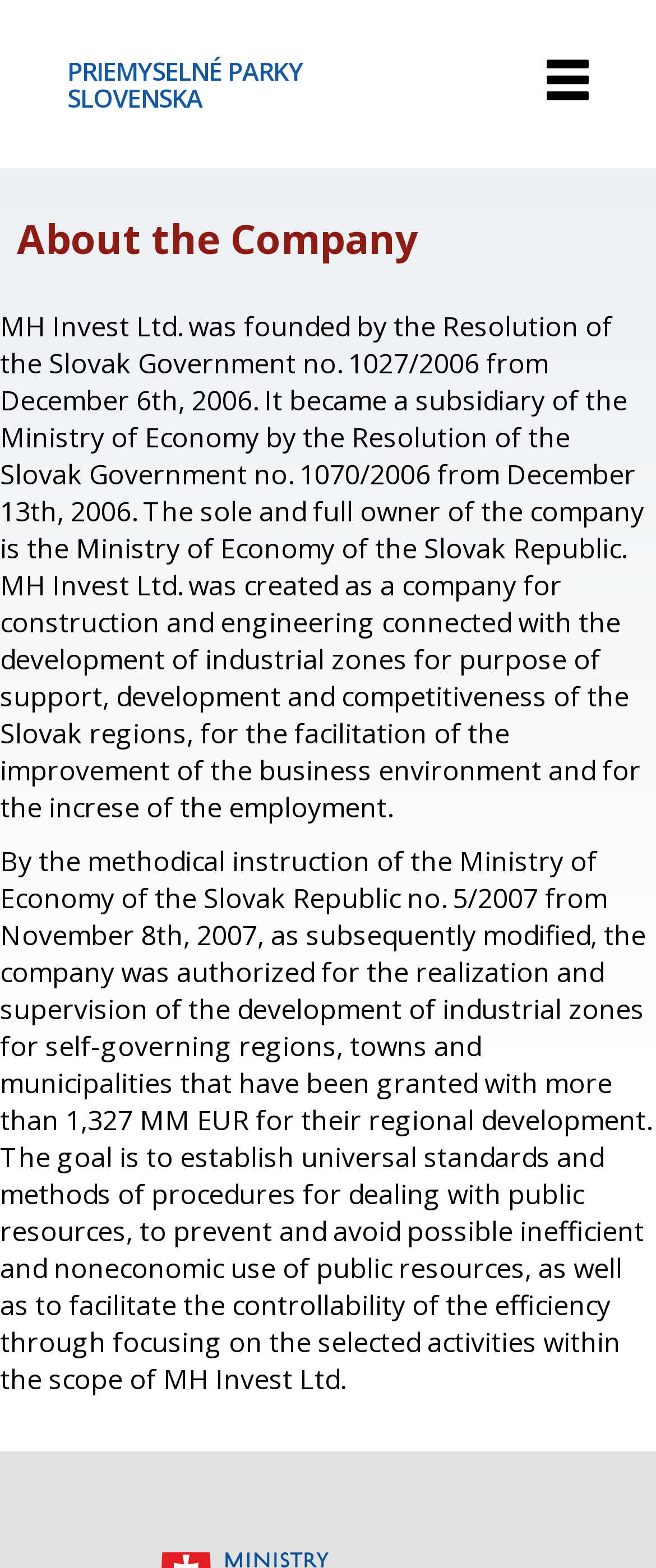Create a detailed summary of all the visual and textual information on the webpage.

The webpage is about Slovak industrial parks, specifically focusing on MH Invest Ltd., a company responsible for developing industrial zones in Slovakia. 

At the top of the page, there are two links: "PRIEMYSELNÉ PARKY SLOVENSKA" and an empty link with an image. The second link is located on the right side of the page. 

Below these links, there is a heading "About the Company" followed by two paragraphs of text describing the company's history, purpose, and goals. The text explains that MH Invest Ltd. was founded by the Slovak Government to support the development of industrial zones and improve the business environment in Slovakia.

On the top-left corner of the page, there are two language options: "Slovensky" and "English", each with a corresponding flag image. 

In the middle of the page, there are two prominent links: "ADVANCED PROPERTY SEARCH" and "TEXT DISPLAY ZONES". These links are likely related to searching and displaying information about industrial zones.

There is also an image on the page, located below the language options, but its content is not specified.